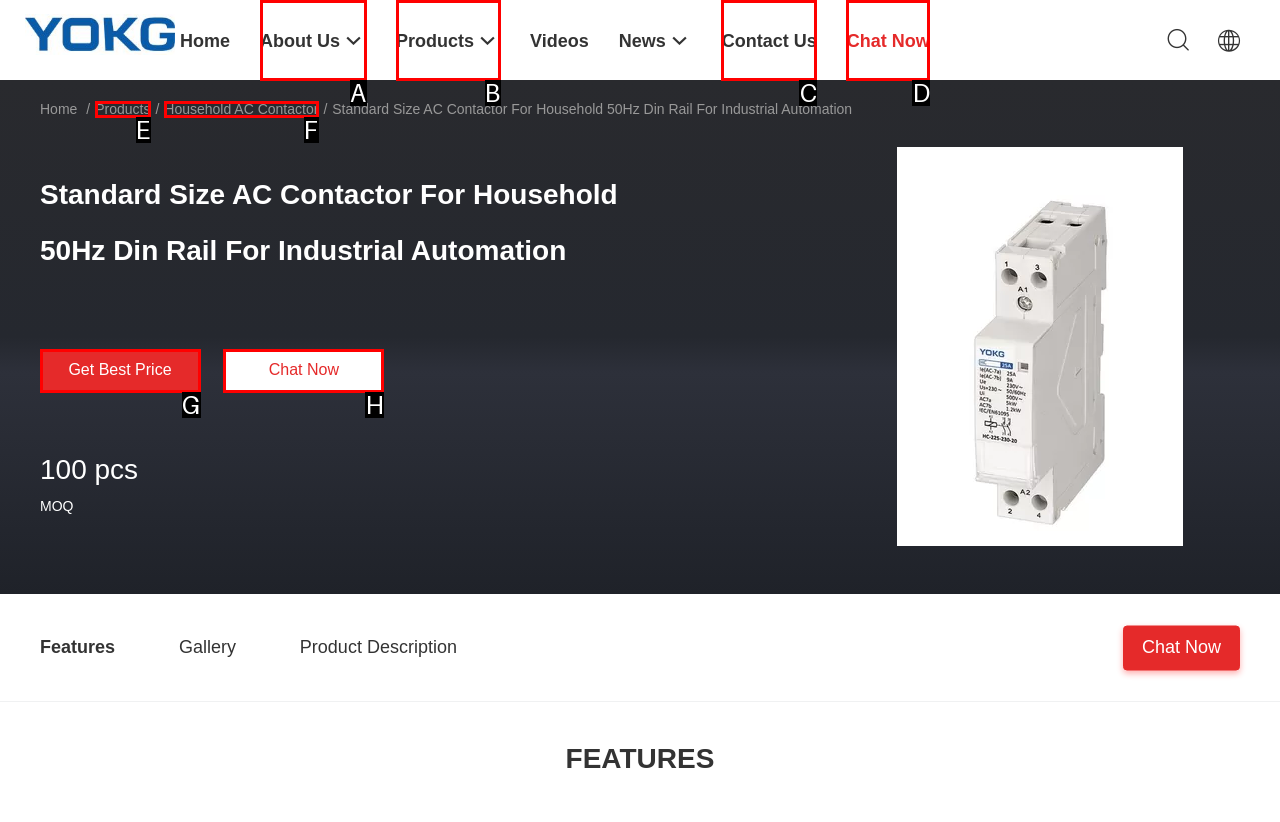Choose the letter that best represents the description: Chat Now. Answer with the letter of the selected choice directly.

D